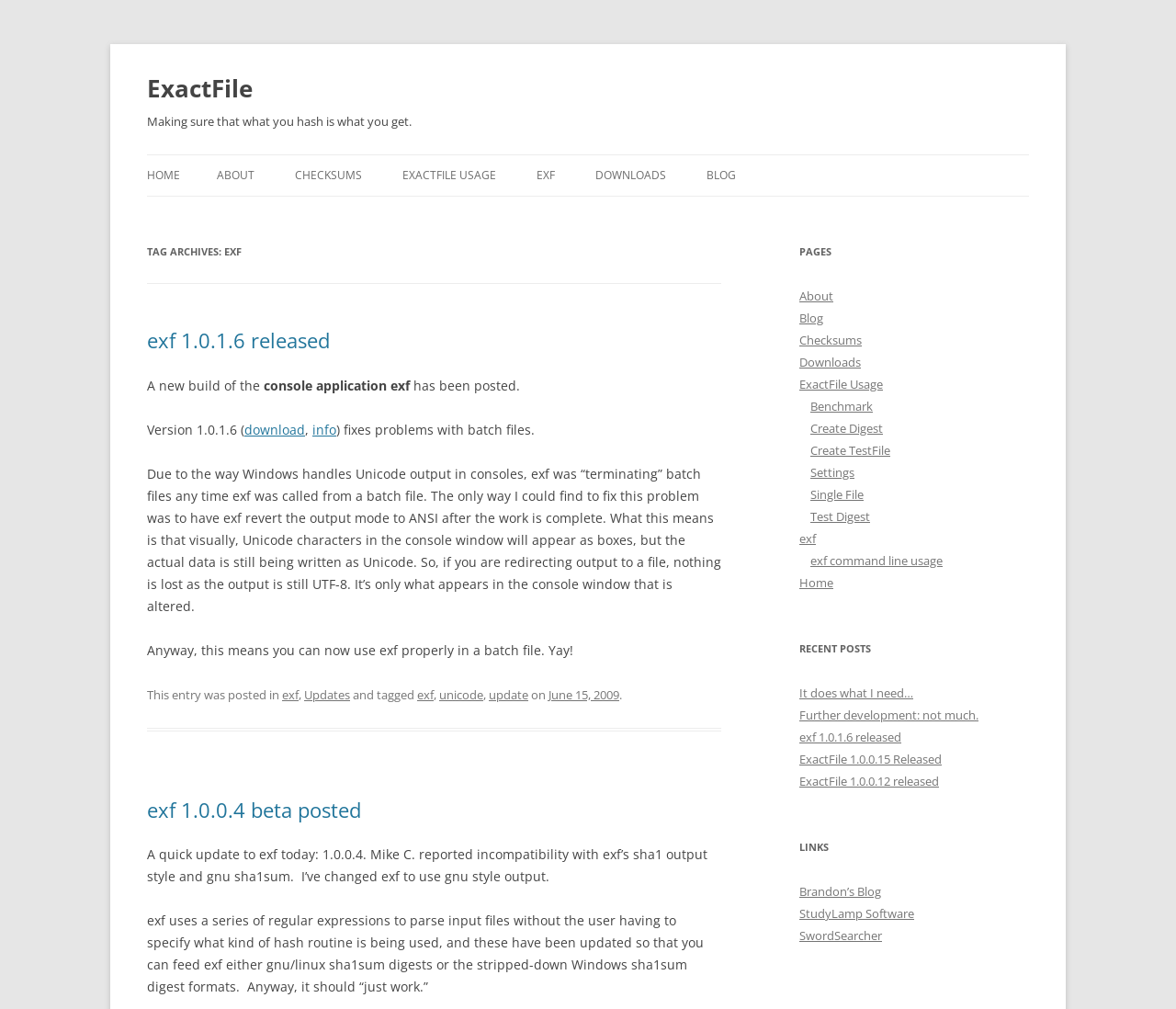Please locate the bounding box coordinates of the element that should be clicked to achieve the given instruction: "Click on the 'CHECKSUMS' link".

[0.251, 0.154, 0.308, 0.194]